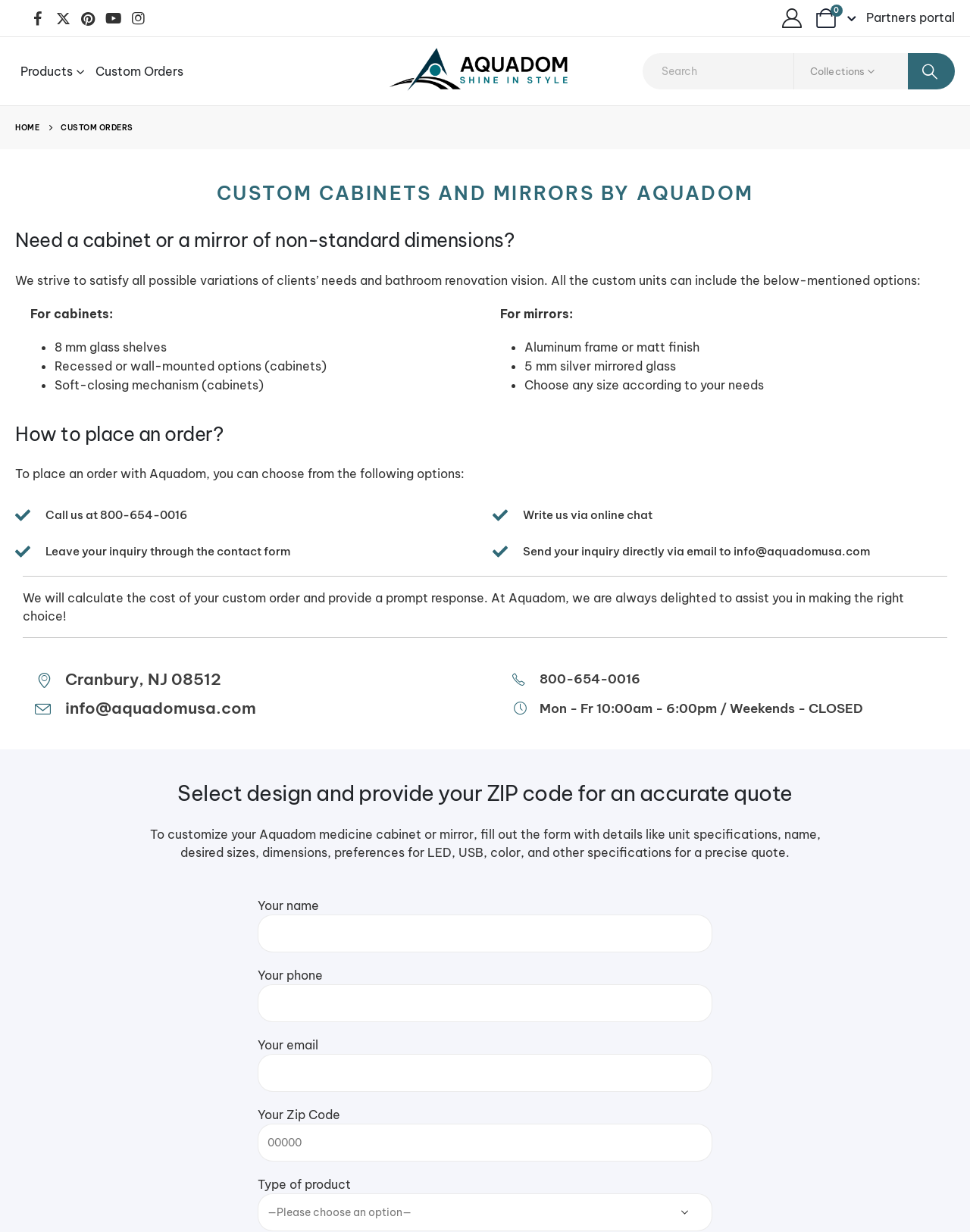Consider the image and give a detailed and elaborate answer to the question: 
What is the minimum time to contact via phone?

The phone contact time is mentioned in the section 'Mon - Fr 10:00am - 6:00pm / Weekends - CLOSED', which indicates that the minimum time to contact via phone is 10:00am.